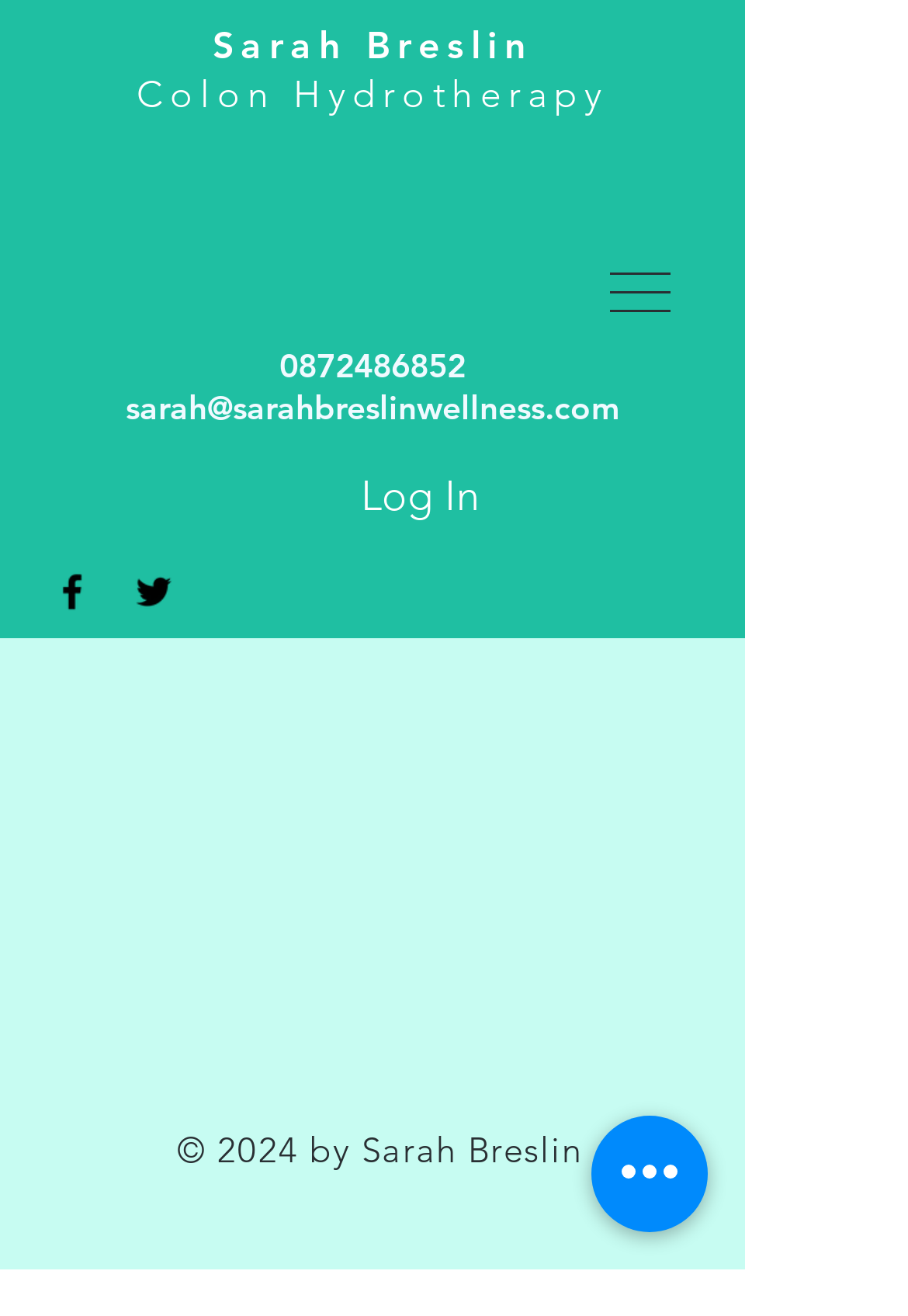Given the description of a UI element: "aria-label="Black Facebook Icon"", identify the bounding box coordinates of the matching element in the webpage screenshot.

[0.054, 0.432, 0.105, 0.467]